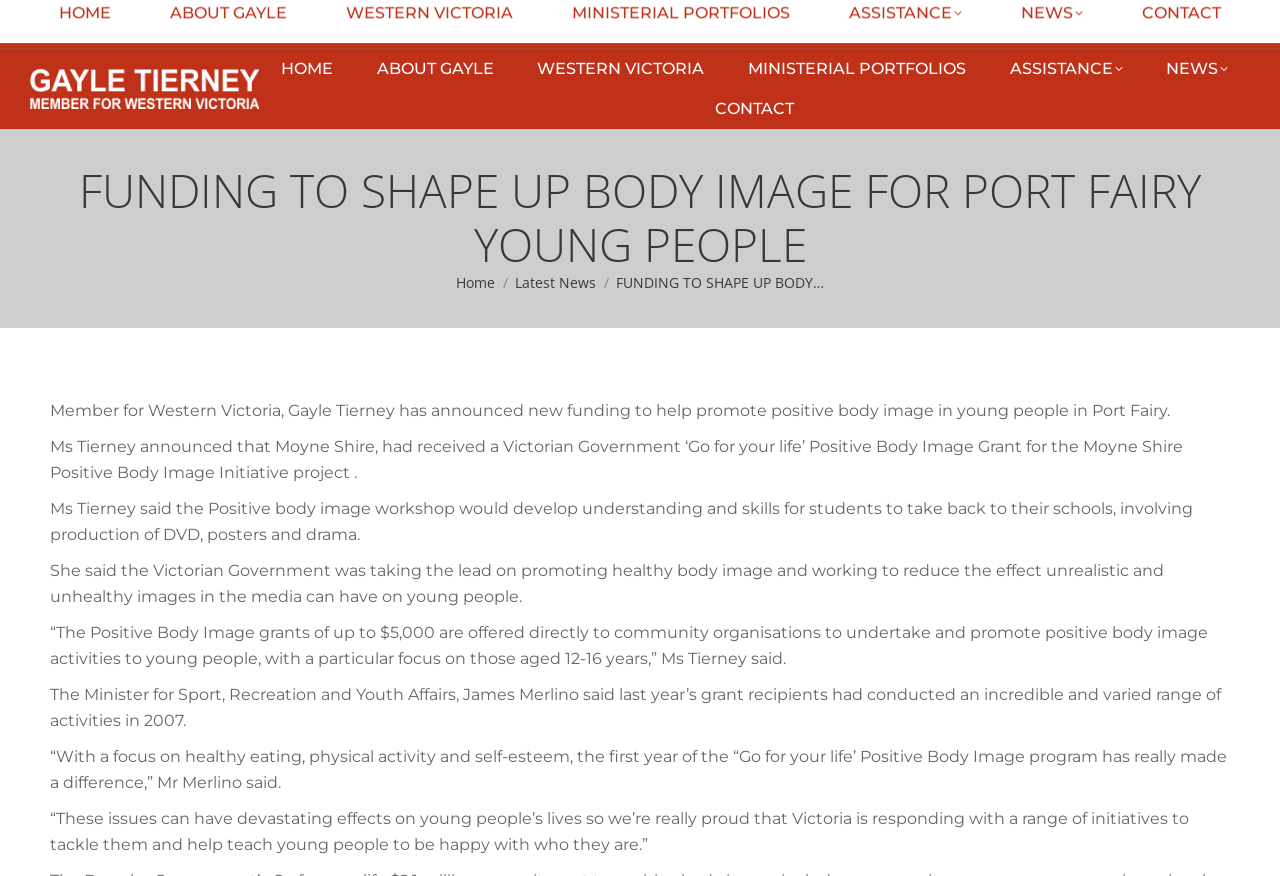What is the name of the Minister for Sport, Recreation and Youth Affairs?
Give a thorough and detailed response to the question.

The answer can be found in the StaticText element with the text 'The Minister for Sport, Recreation and Youth Affairs, James Merlino said last year’s grant recipients had conducted an incredible and varied range of activities in 2007.' which is a part of the main content of the webpage.